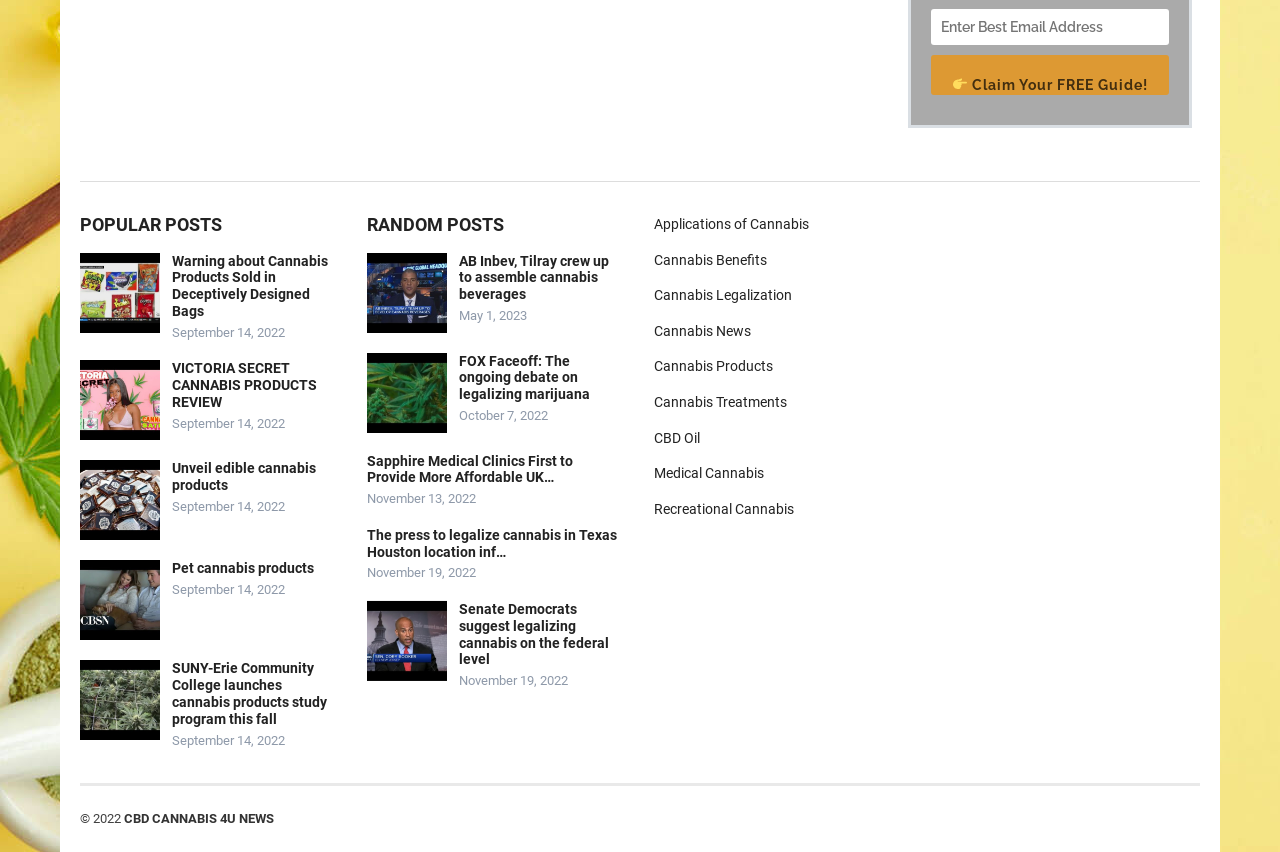Please give the bounding box coordinates of the area that should be clicked to fulfill the following instruction: "Claim your free guide". The coordinates should be in the format of four float numbers from 0 to 1, i.e., [left, top, right, bottom].

[0.727, 0.065, 0.913, 0.111]